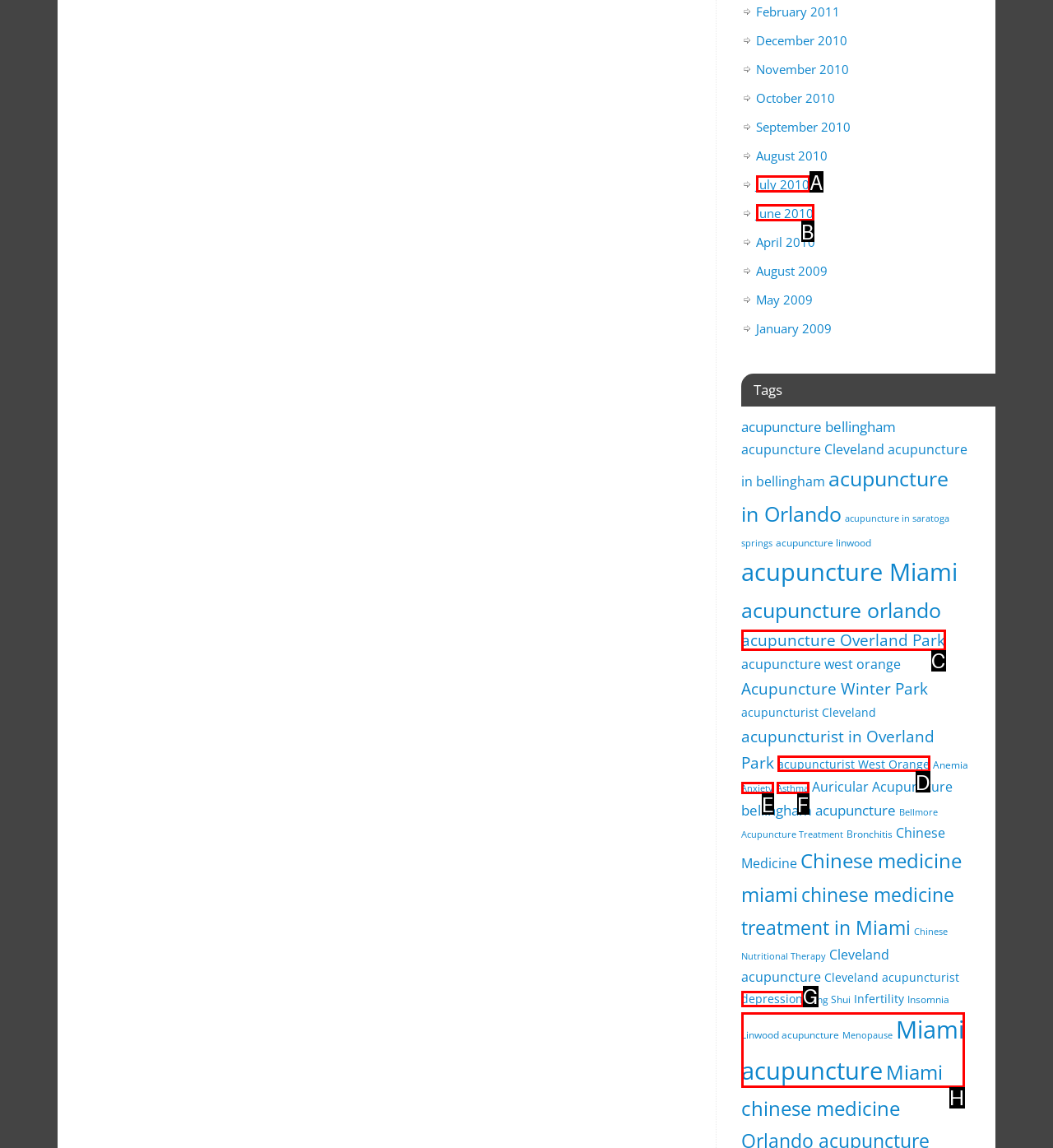Determine which UI element you should click to perform the task: Check 'Miami acupuncture'
Provide the letter of the correct option from the given choices directly.

H